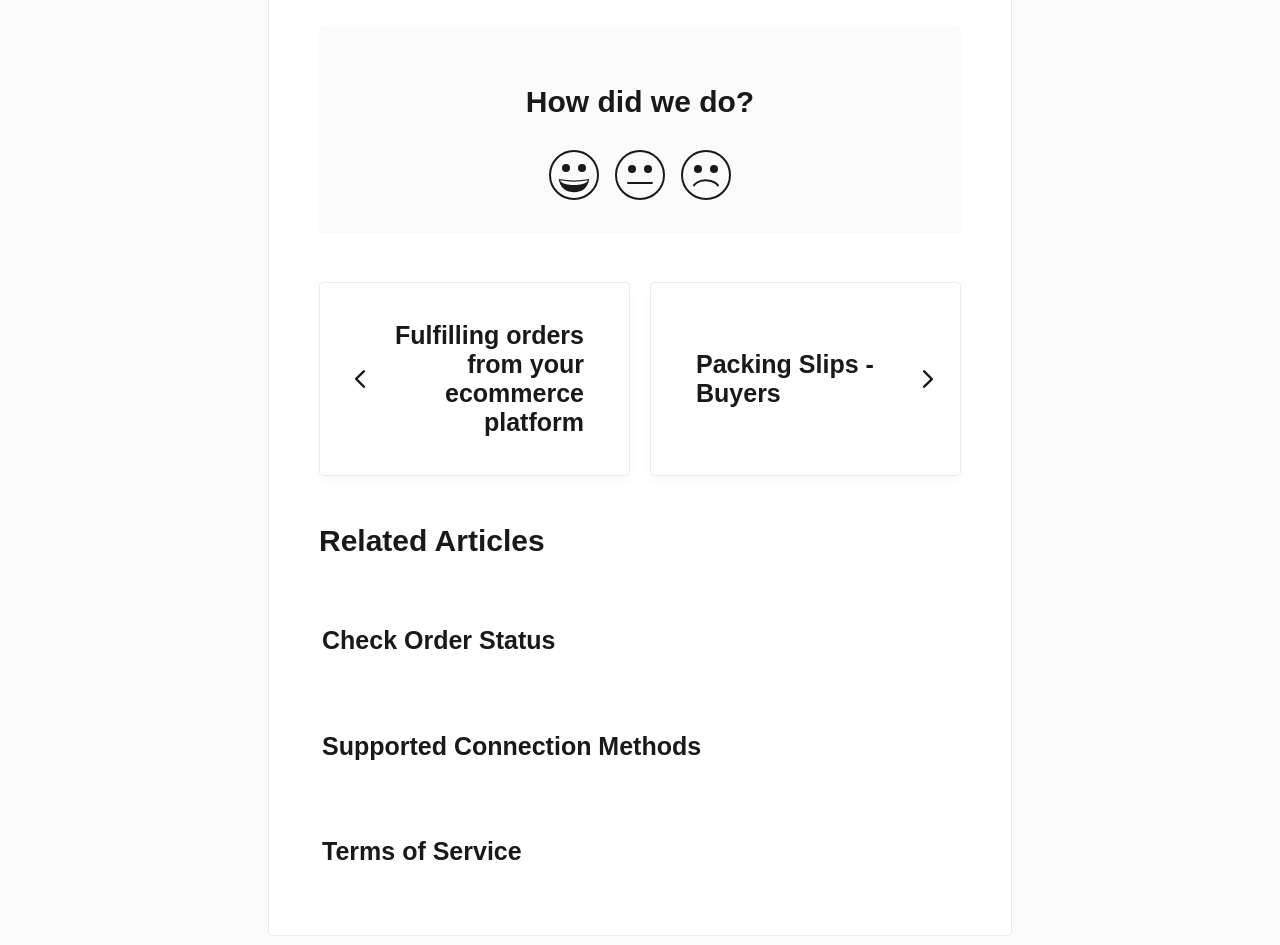Identify the bounding box coordinates of the specific part of the webpage to click to complete this instruction: "Go to previous article Fulfilling orders from your ecommerce platform".

[0.249, 0.298, 0.492, 0.504]